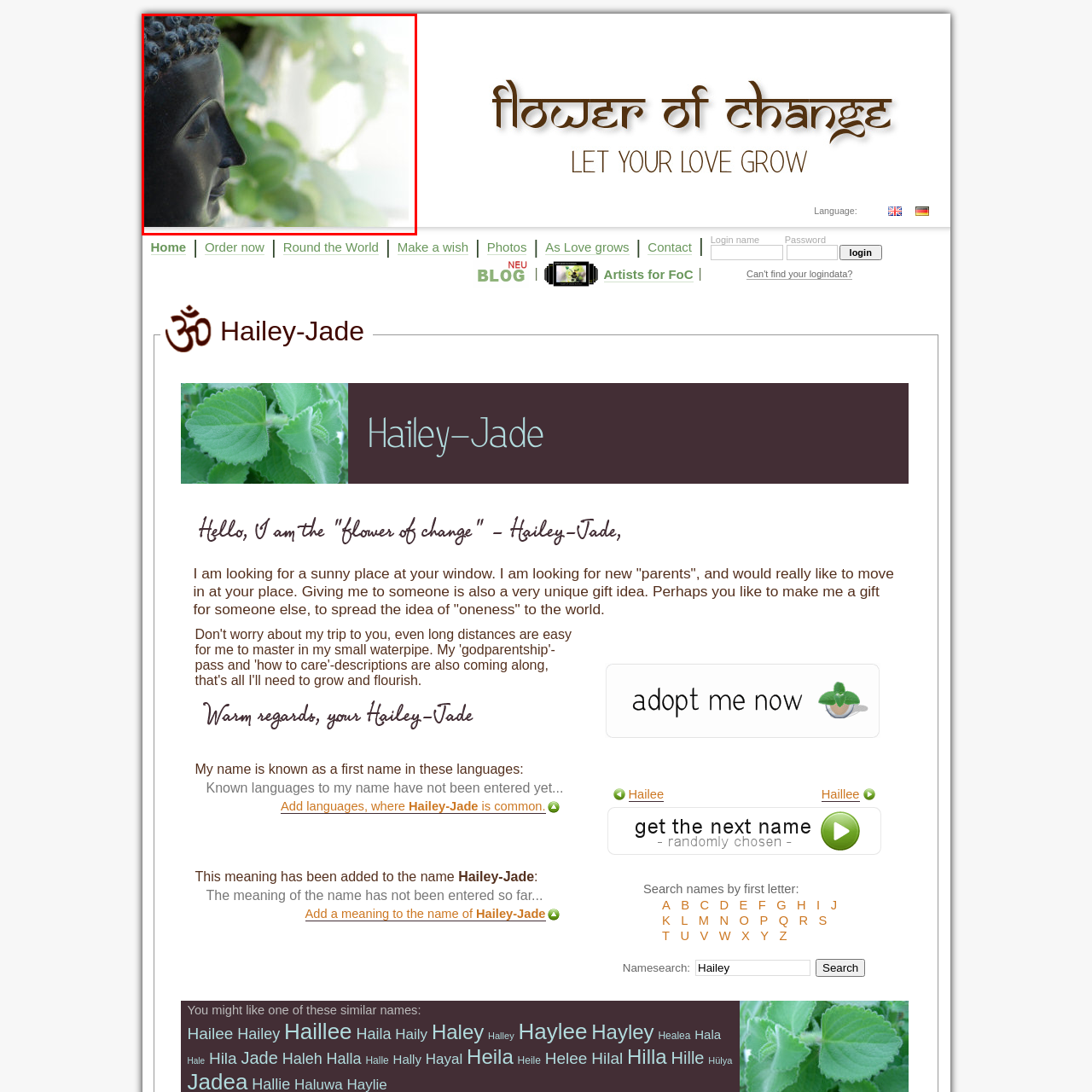What is in the background of the image?
Check the image inside the red boundary and answer the question using a single word or brief phrase.

Green foliage